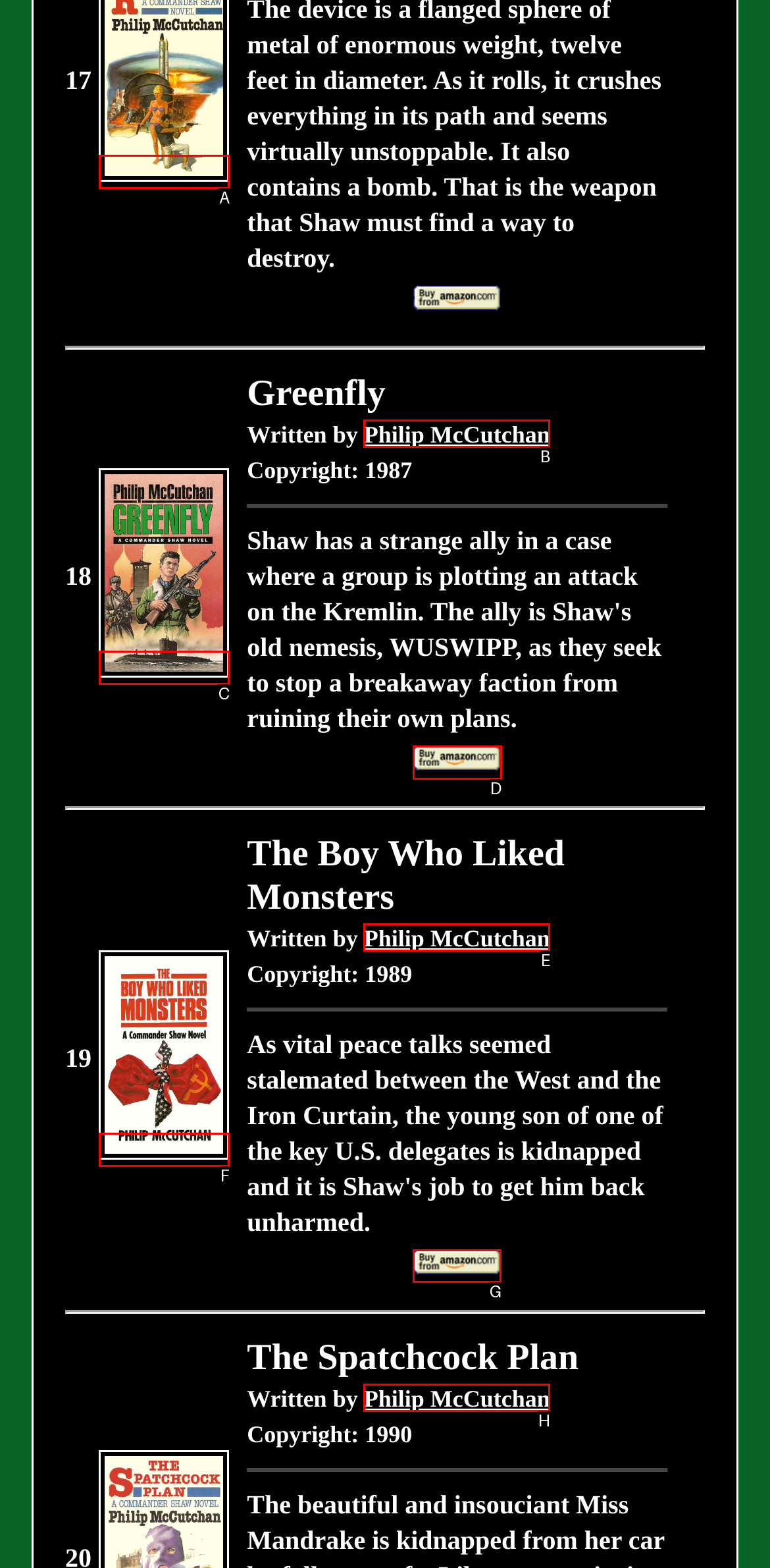Select the appropriate HTML element to click for the following task: Click on the link to buy from Amazon again
Answer with the letter of the selected option from the given choices directly.

G